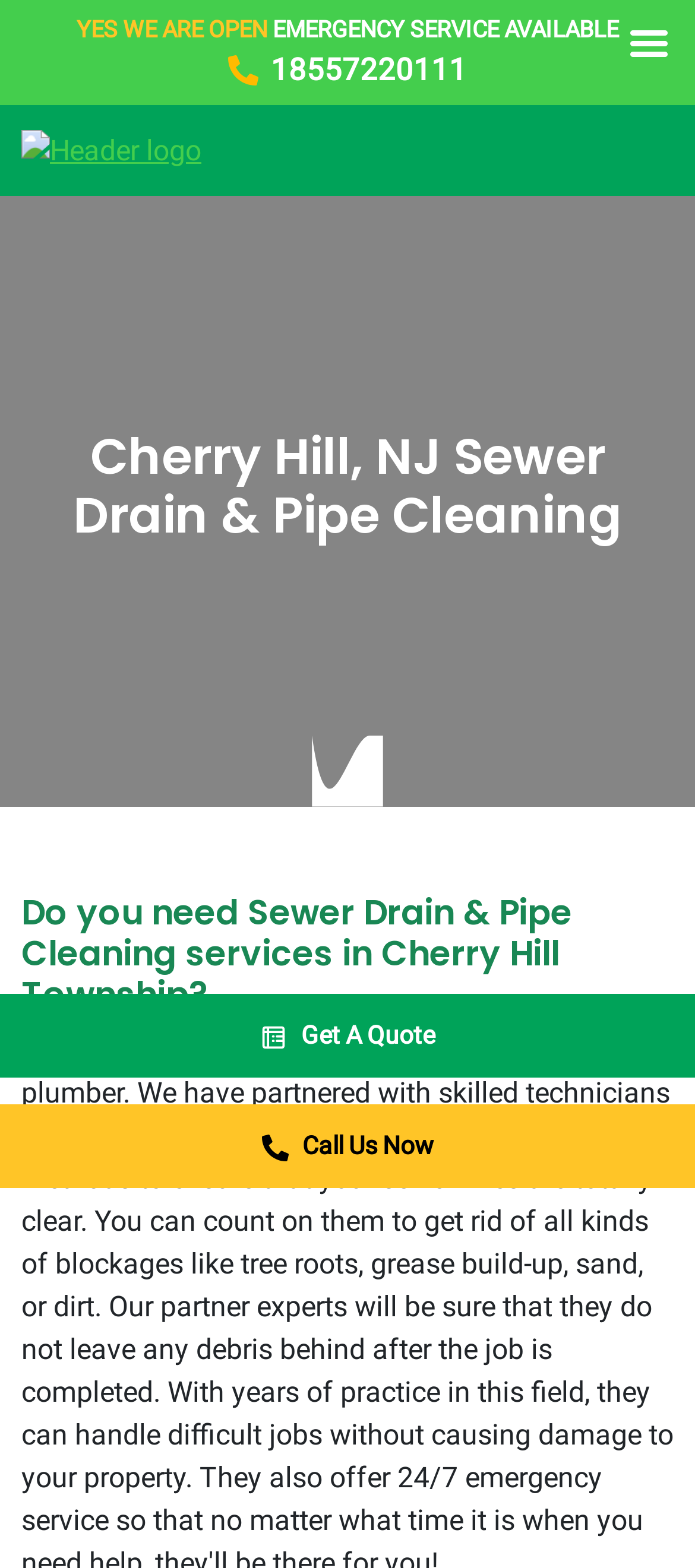What is the phone number to call for emergency service?
Based on the visual, give a brief answer using one word or a short phrase.

18557220111